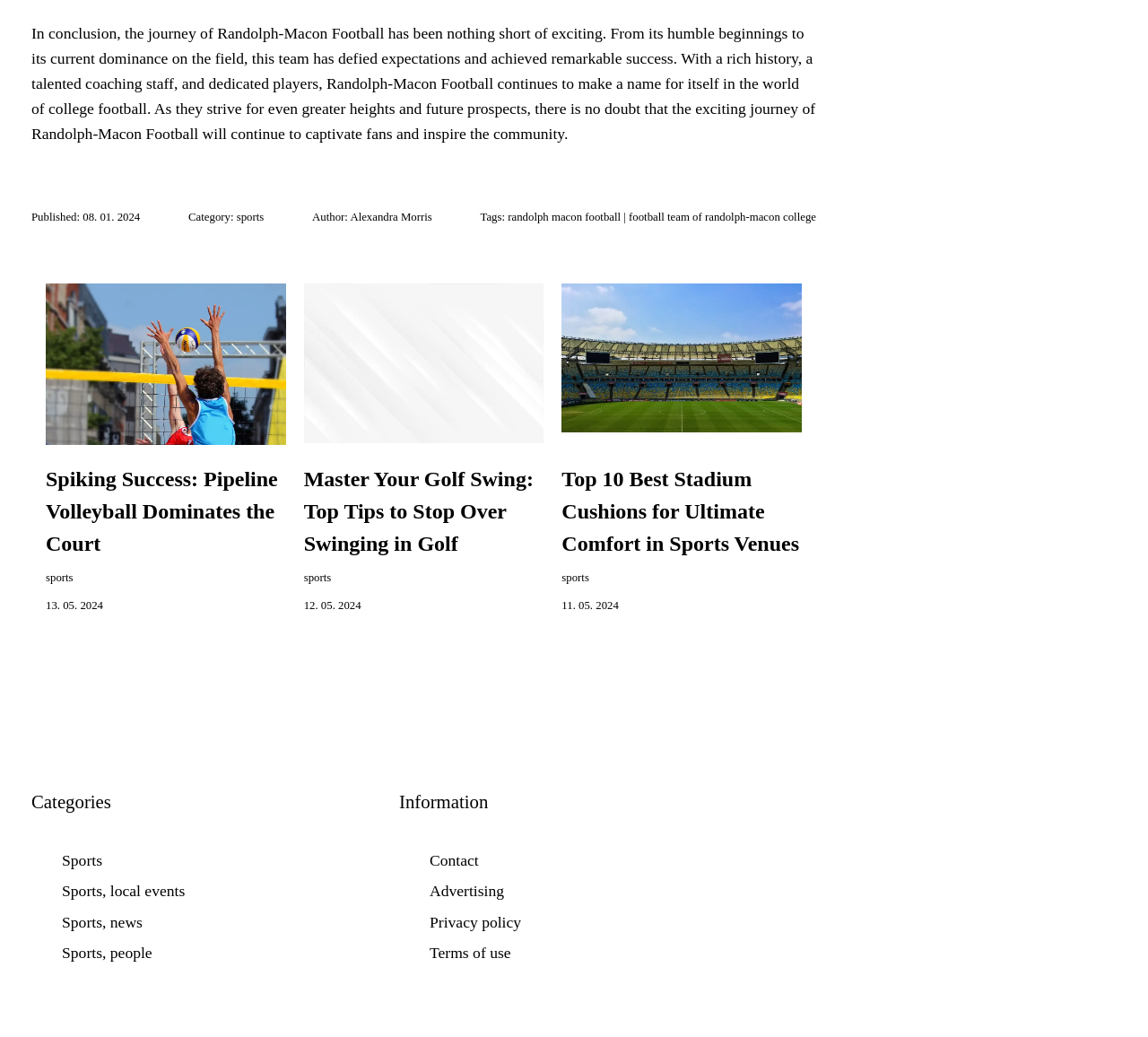Locate the bounding box coordinates of the element that should be clicked to execute the following instruction: "Read the article about Randolph-Macon Football".

[0.027, 0.023, 0.71, 0.138]